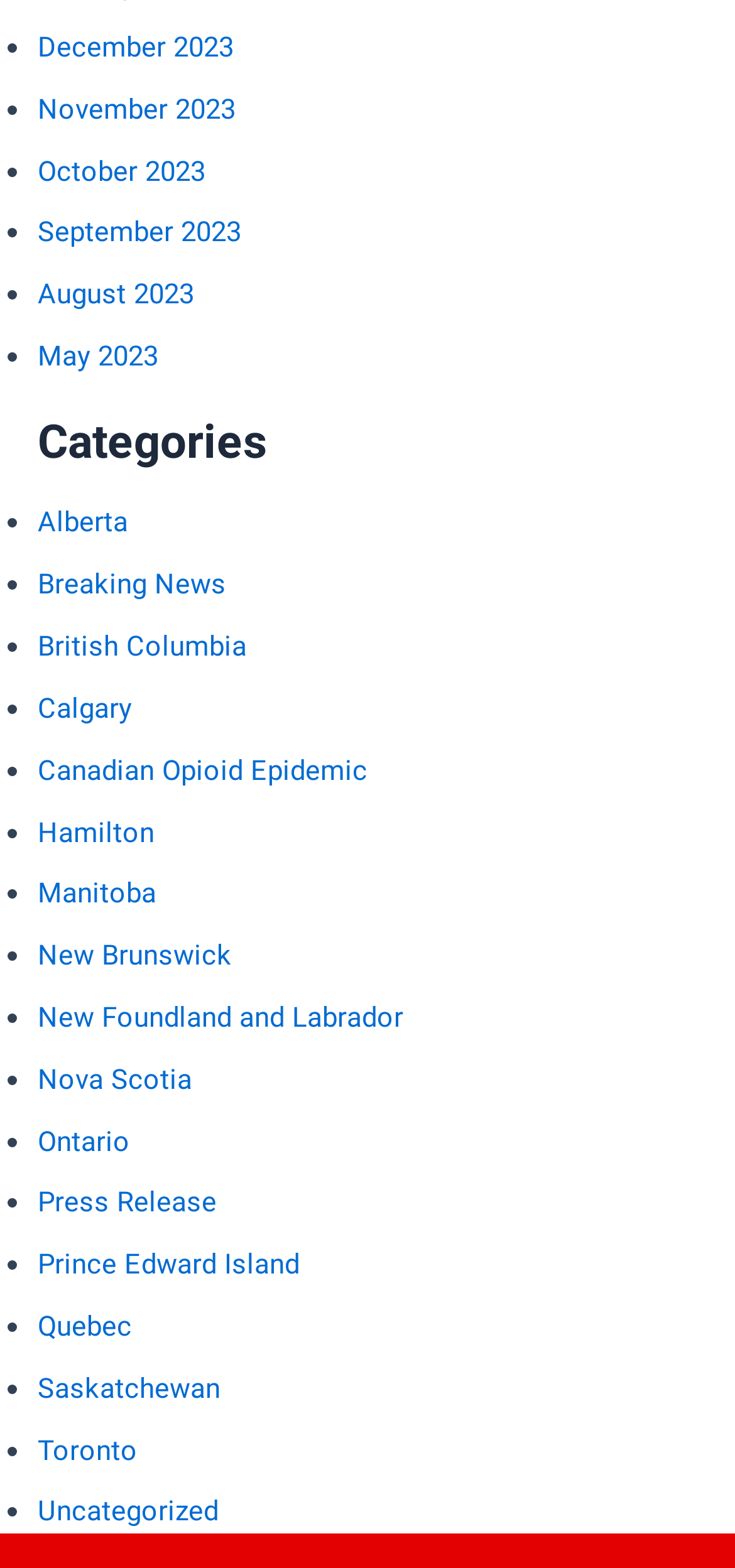What is the position of the 'Categories' heading on the webpage?
Using the image, answer in one word or phrase.

Below the month links